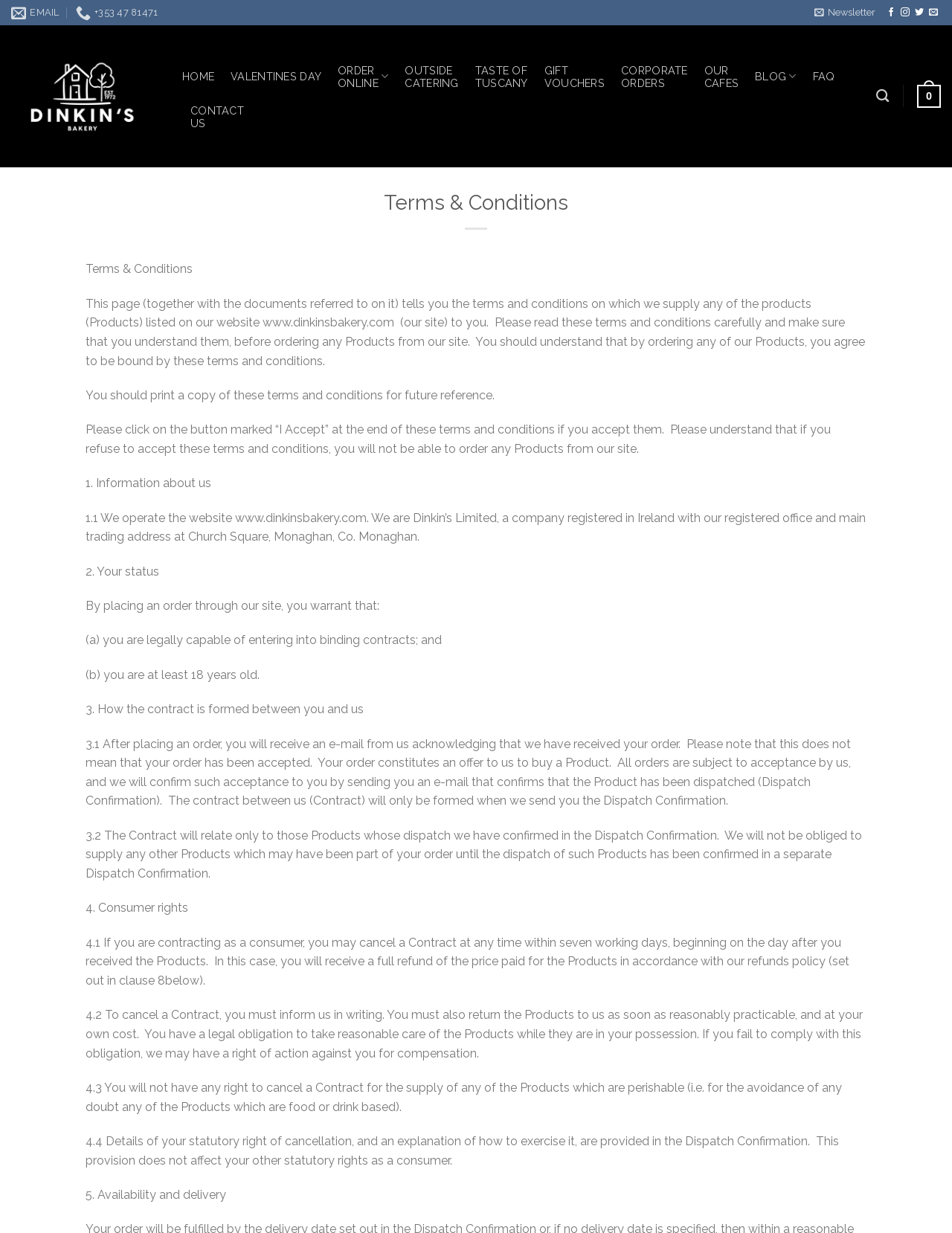Please find the bounding box coordinates of the element's region to be clicked to carry out this instruction: "Search".

[0.92, 0.066, 0.934, 0.09]